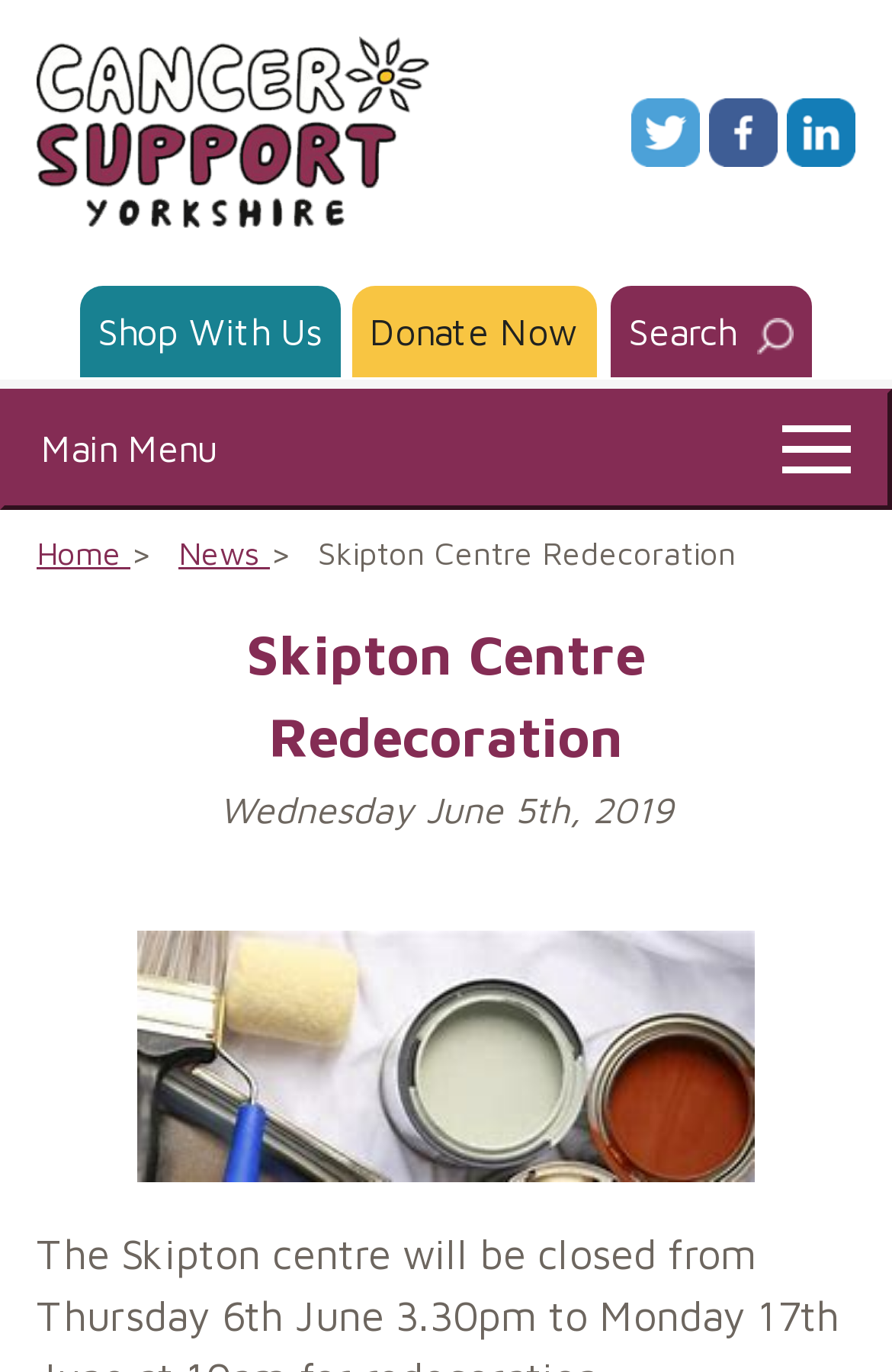Identify and provide the main heading of the webpage.

Skipton Centre Redecoration